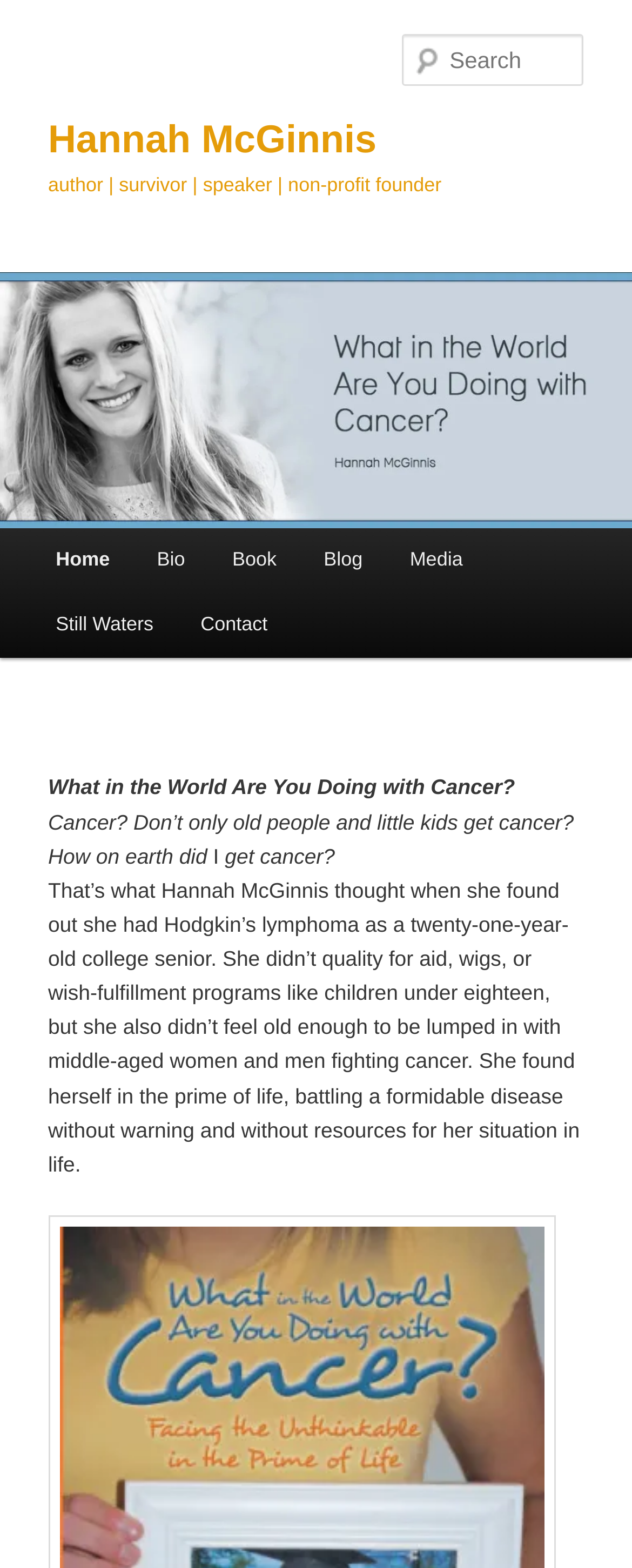Given the element description: "parent_node: Search name="s" placeholder="Search"", predict the bounding box coordinates of this UI element. The coordinates must be four float numbers between 0 and 1, given as [left, top, right, bottom].

[0.637, 0.022, 0.924, 0.055]